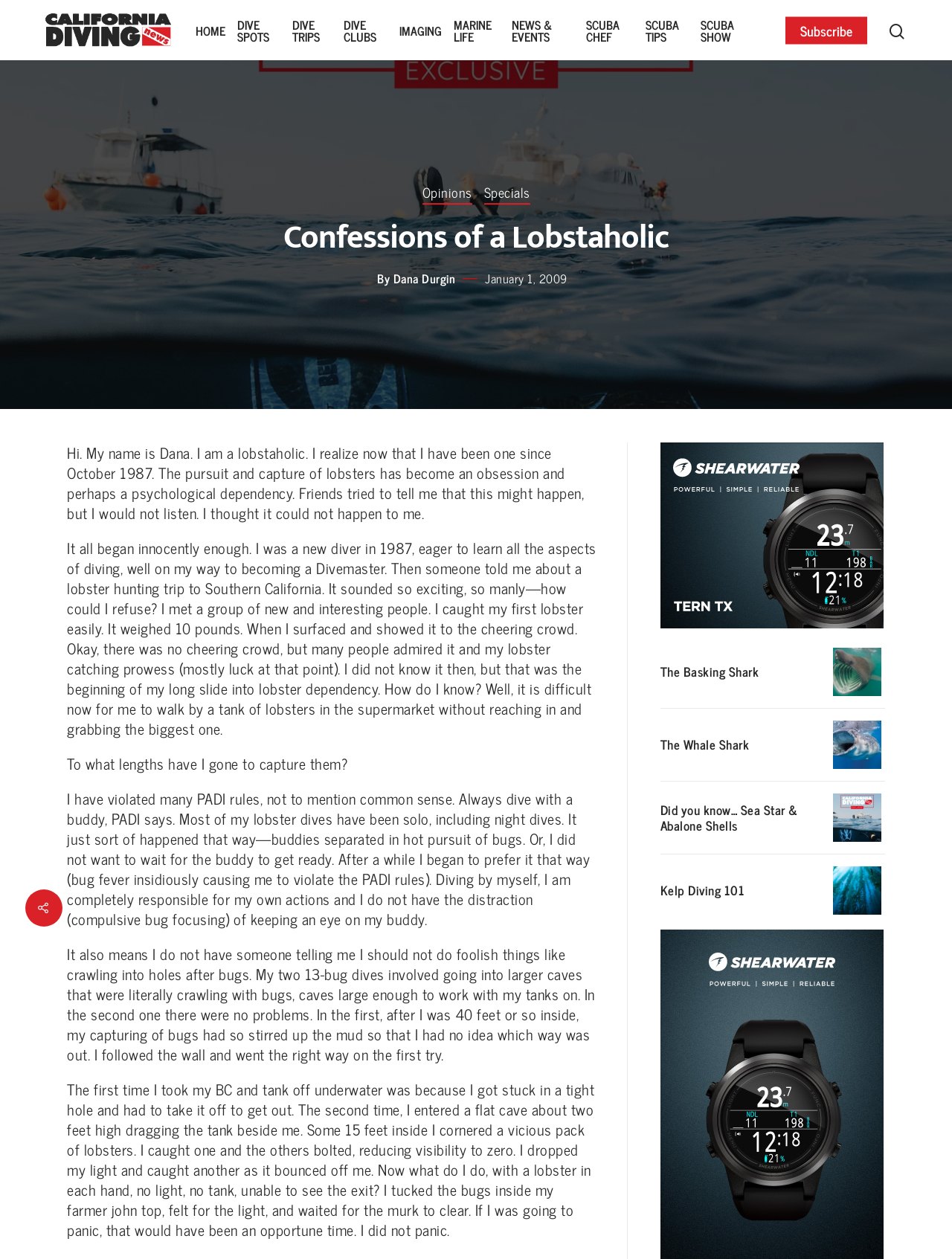Explain the webpage's design and content in an elaborate manner.

This webpage is a personal blog or journal, specifically a "Confessions of a Lobstaholic" by Dana Durgin. At the top, there is a search bar with a textbox and a hint to "Hit enter to search or ESC to close". On the top-right corner, there is a logo of "California Diving News" with a link to the homepage. Below the logo, there is a navigation menu with links to various sections, including "HOME", "DIVE SPOTS", "DIVE TRIPS", "DIVE CLUBS", "IMAGING", "MARINE LIFE", "NEWS & EVENTS", "SCUBA CHEF", "SCUBA TIPS", and "SCUBA SHOW".

The main content of the page is a personal story about the author's obsession with lobster hunting, which started in 1987. The story is divided into several paragraphs, describing how the author became addicted to lobster hunting, violating PADI rules and common sense, and sharing some of his extreme experiences while diving for lobsters.

On the right side of the page, there are several links to other articles or sections, including "Opinions", "Specials", and "Shearwater TERN" with an accompanying image. There are also links to other diving-related topics, such as "The Basking Shark", "The Whale Shark", "Did you know… Sea Star & Abalone Shells", and "Kelp Diving 101". At the bottom of the page, there is a small icon with a link to an unknown destination.